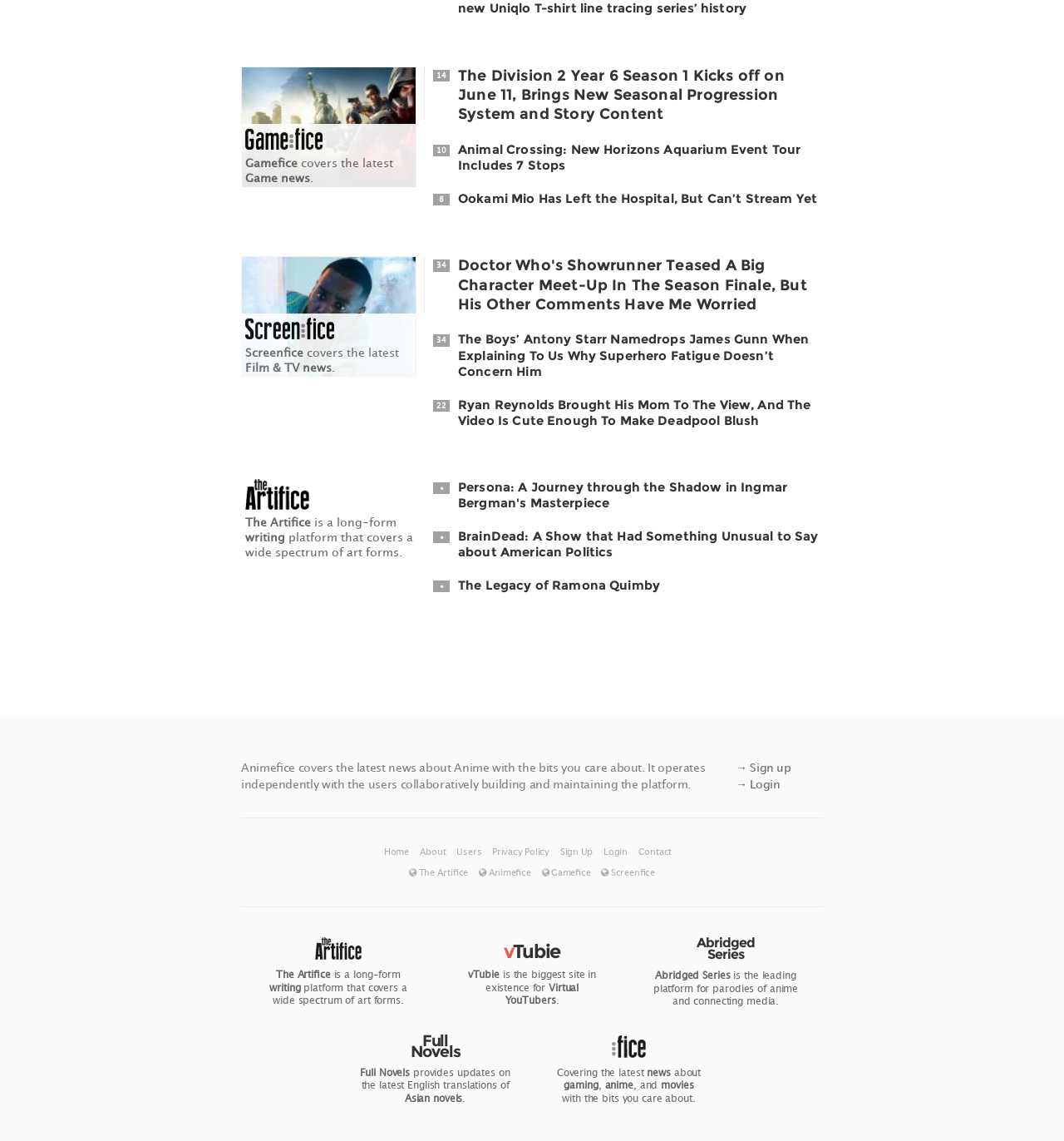Using the elements shown in the image, answer the question comprehensively: What is Gamefice about?

Based on the webpage, Gamefice is a platform that covers the latest news about games. This can be inferred from the links and text descriptions on the webpage, such as 'Game news' and 'The Division 2 Year 6 Season 1 Kicks off on June 11, Brings New Seasonal Progression System and Story Content'.